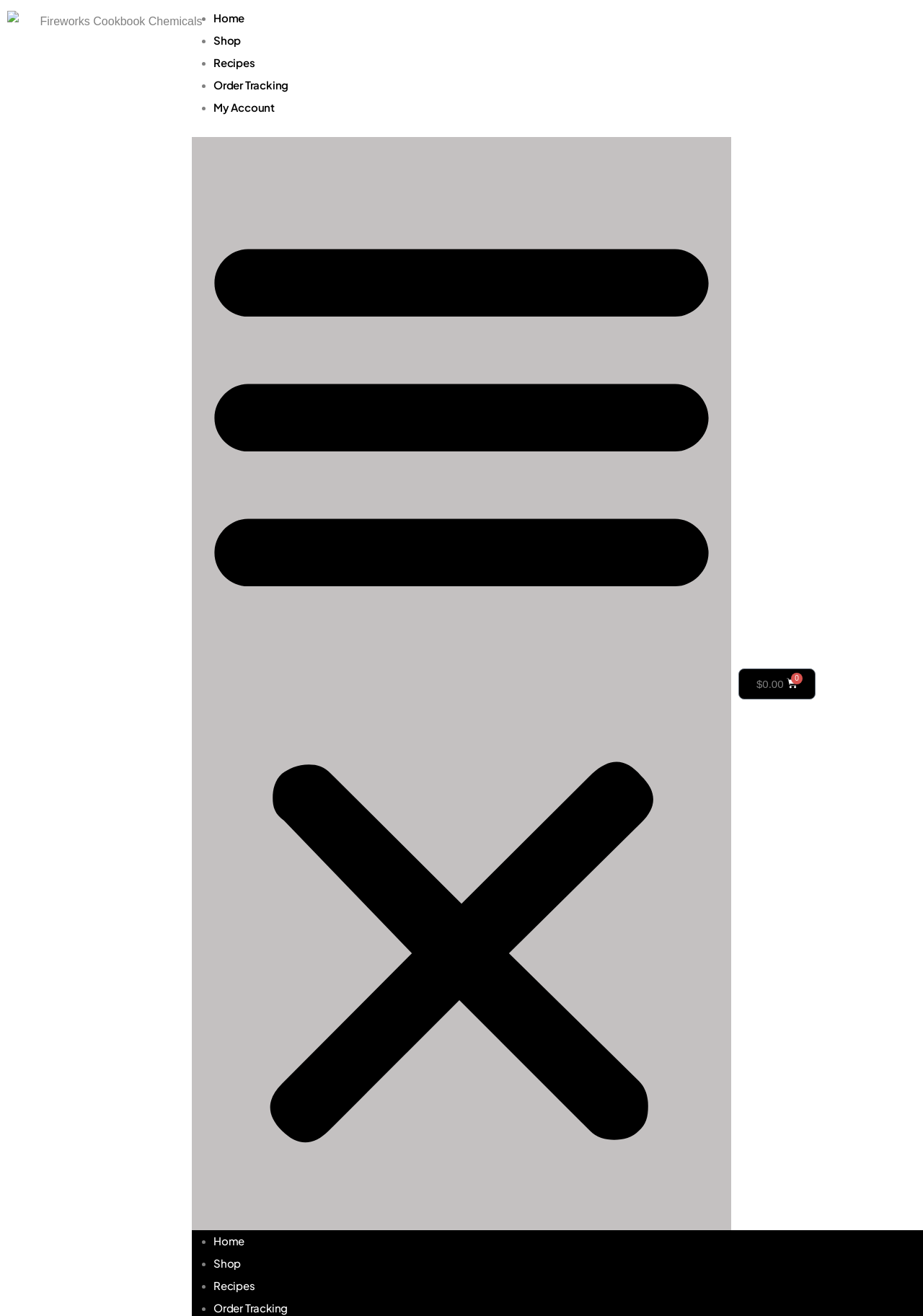Pinpoint the bounding box coordinates for the area that should be clicked to perform the following instruction: "go to Fireworks Cookbook Chemicals".

[0.008, 0.008, 0.242, 0.052]